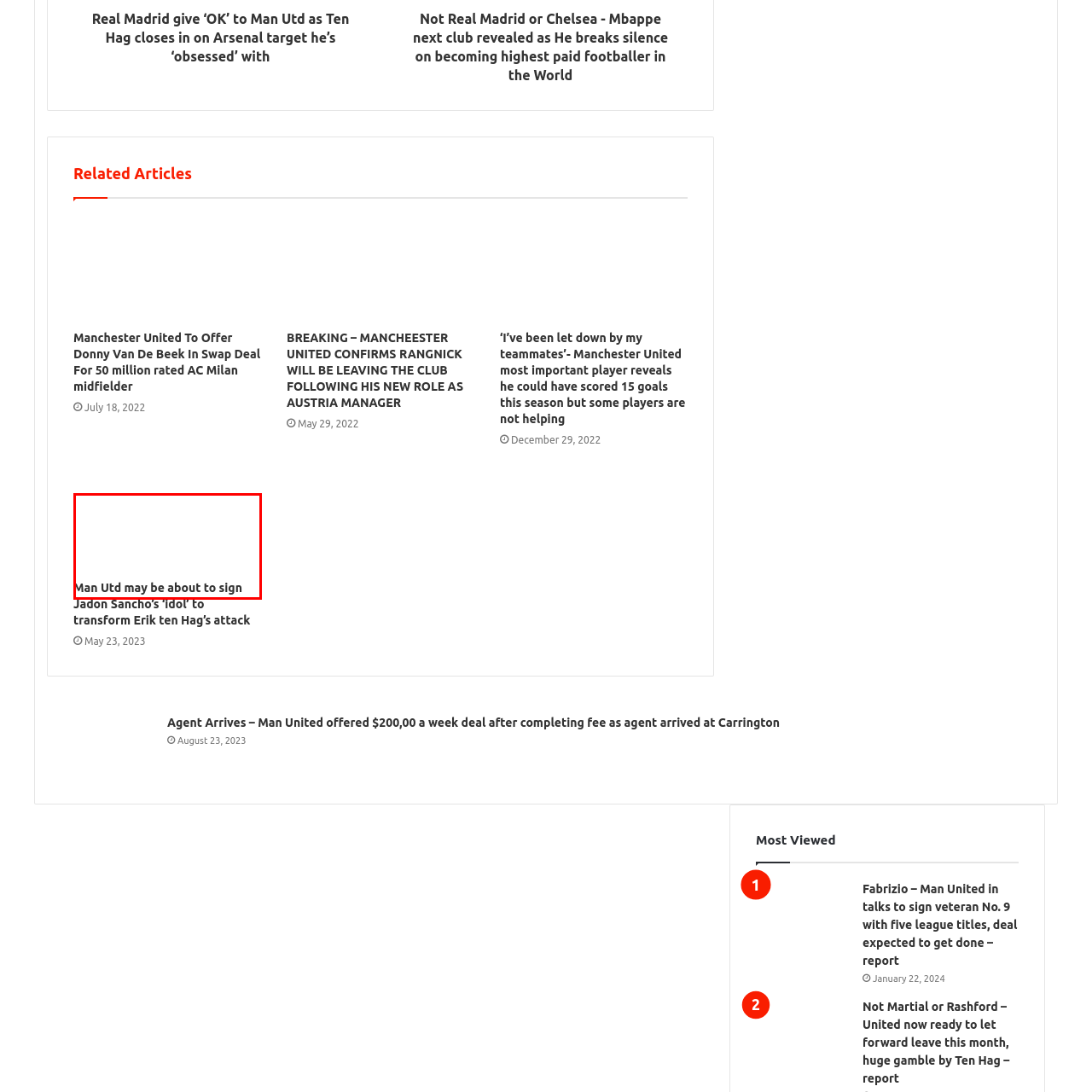Direct your attention to the image contained by the red frame and provide a detailed response to the following question, utilizing the visual data from the image:
What is Jadon Sancho's relation to the targeted player?

The caption states that Manchester United is targeting a player who is Jadon Sancho's 'idol', indicating that Jadon Sancho admires this player.